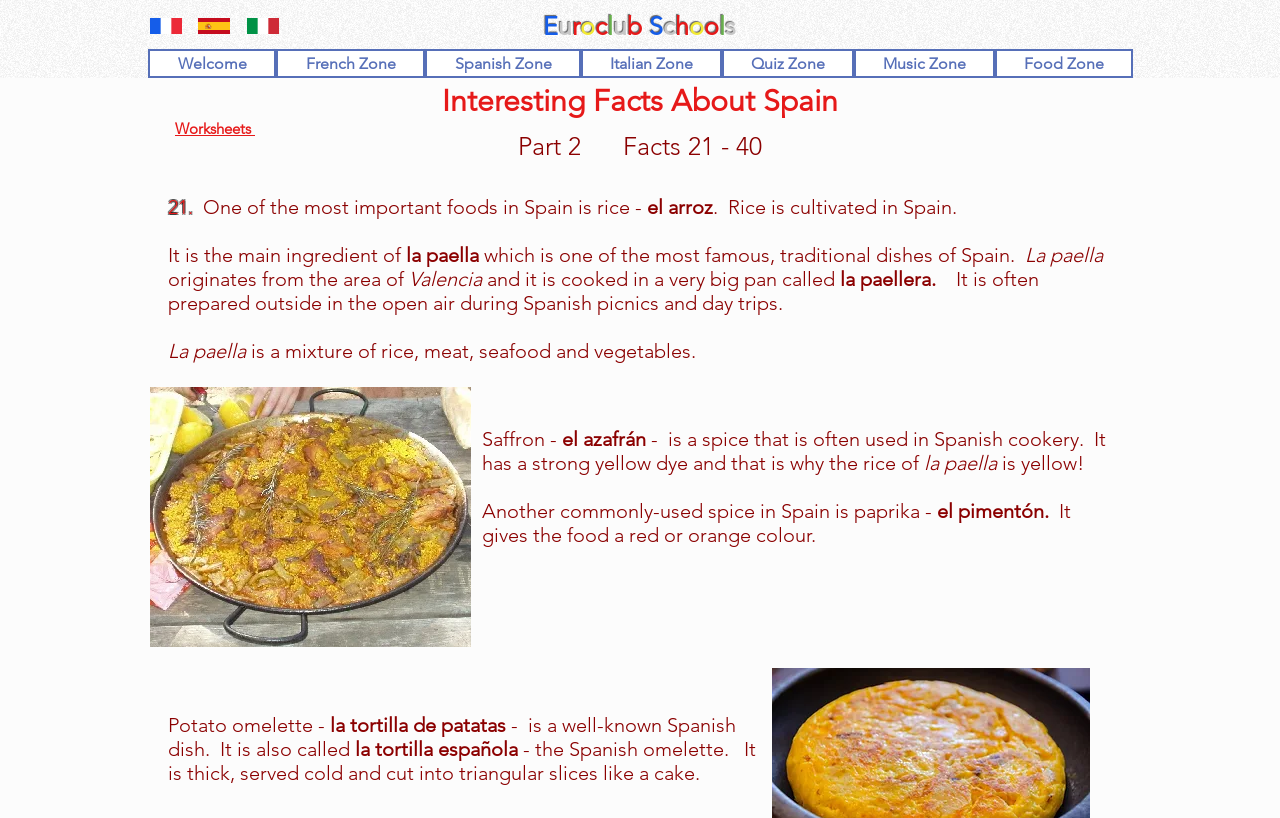What is the main ingredient of la paella?
Answer the question in as much detail as possible.

According to the webpage, la paella is a mixture of rice, meat, seafood, and vegetables, and rice is the main ingredient. This information is found in the text 'It is the main ingredient of la paella'.